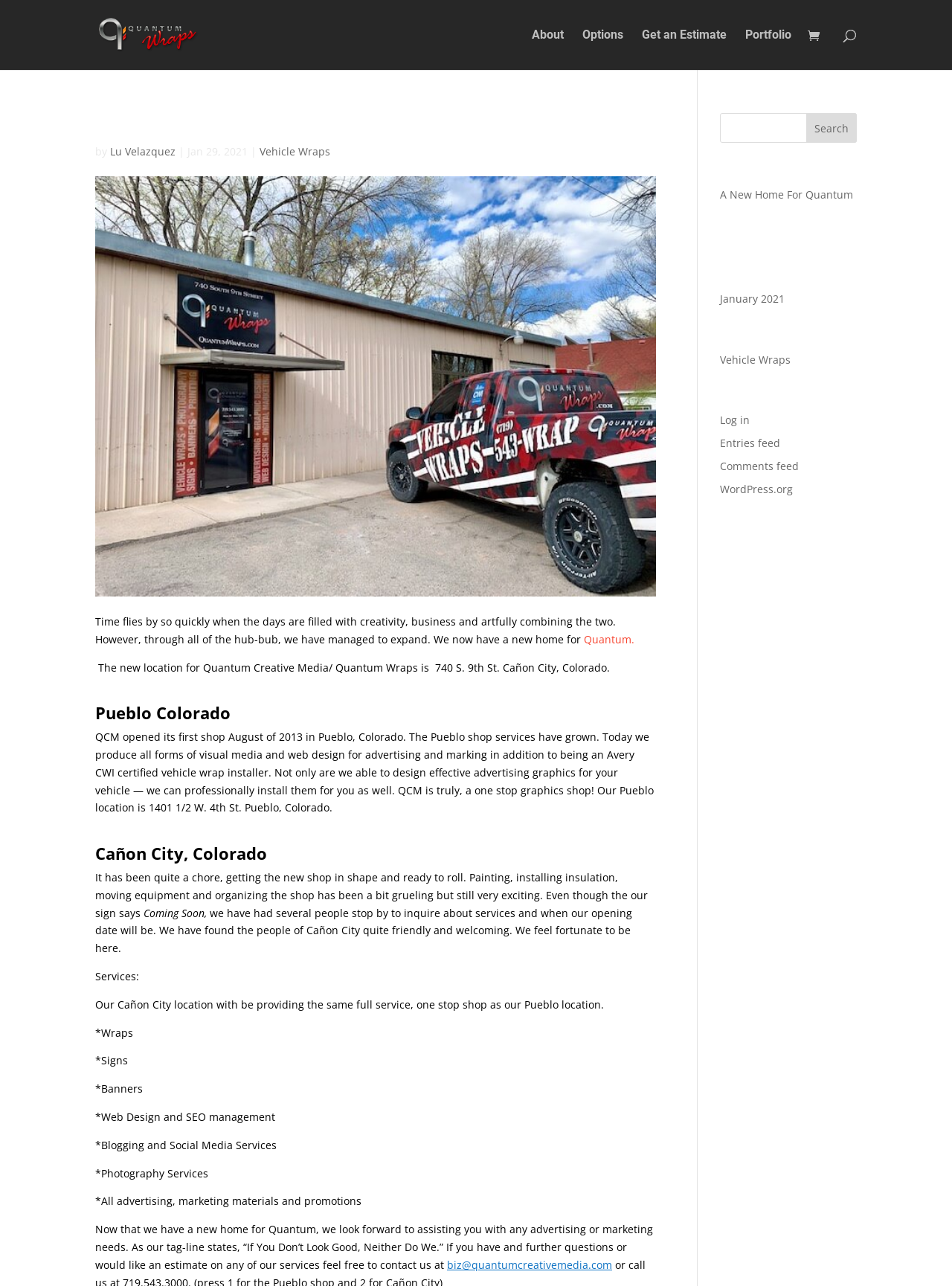Show me the bounding box coordinates of the clickable region to achieve the task as per the instruction: "Search for something".

[0.1, 0.0, 0.9, 0.001]